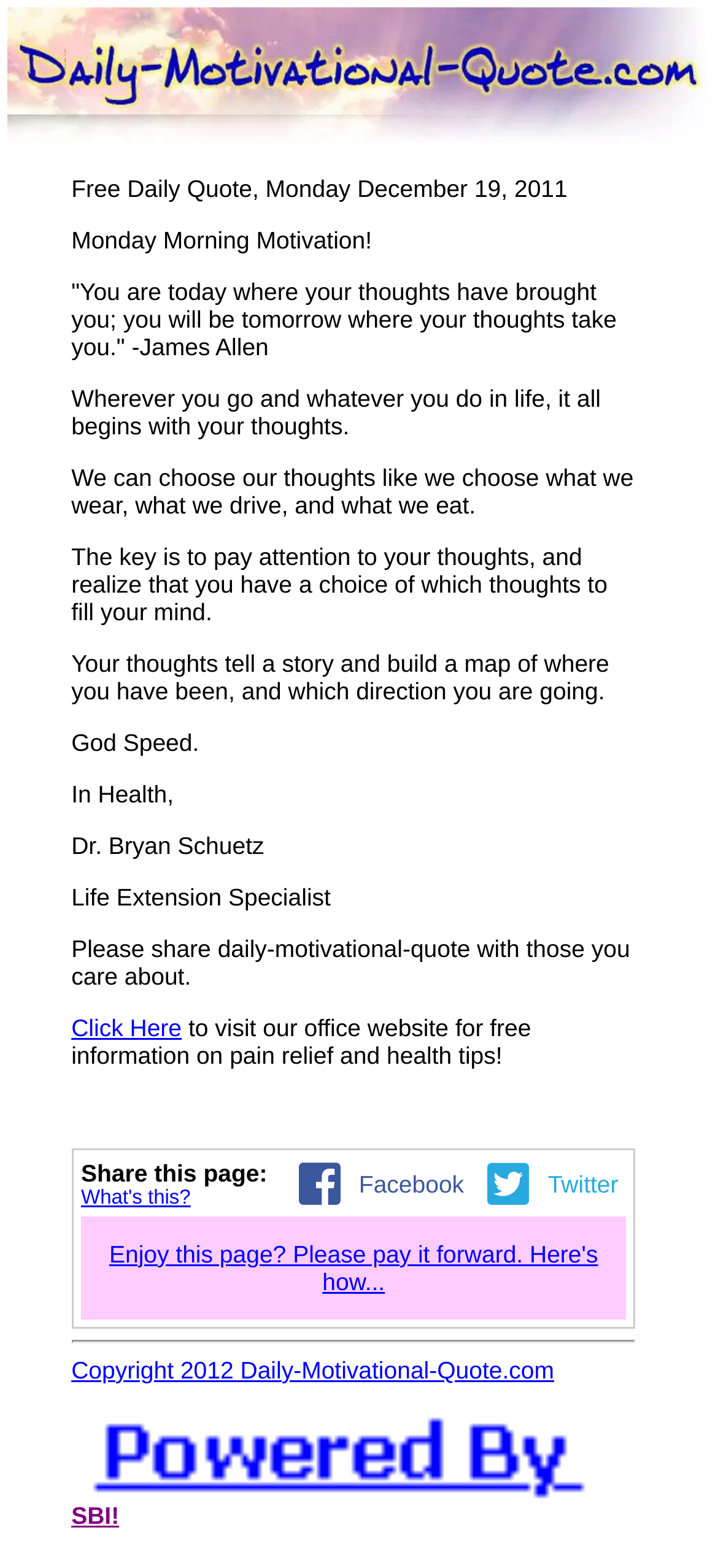Find the bounding box coordinates of the clickable region needed to perform the following instruction: "Check the copyright information". The coordinates should be provided as four float numbers between 0 and 1, i.e., [left, top, right, bottom].

[0.099, 0.865, 0.772, 0.882]